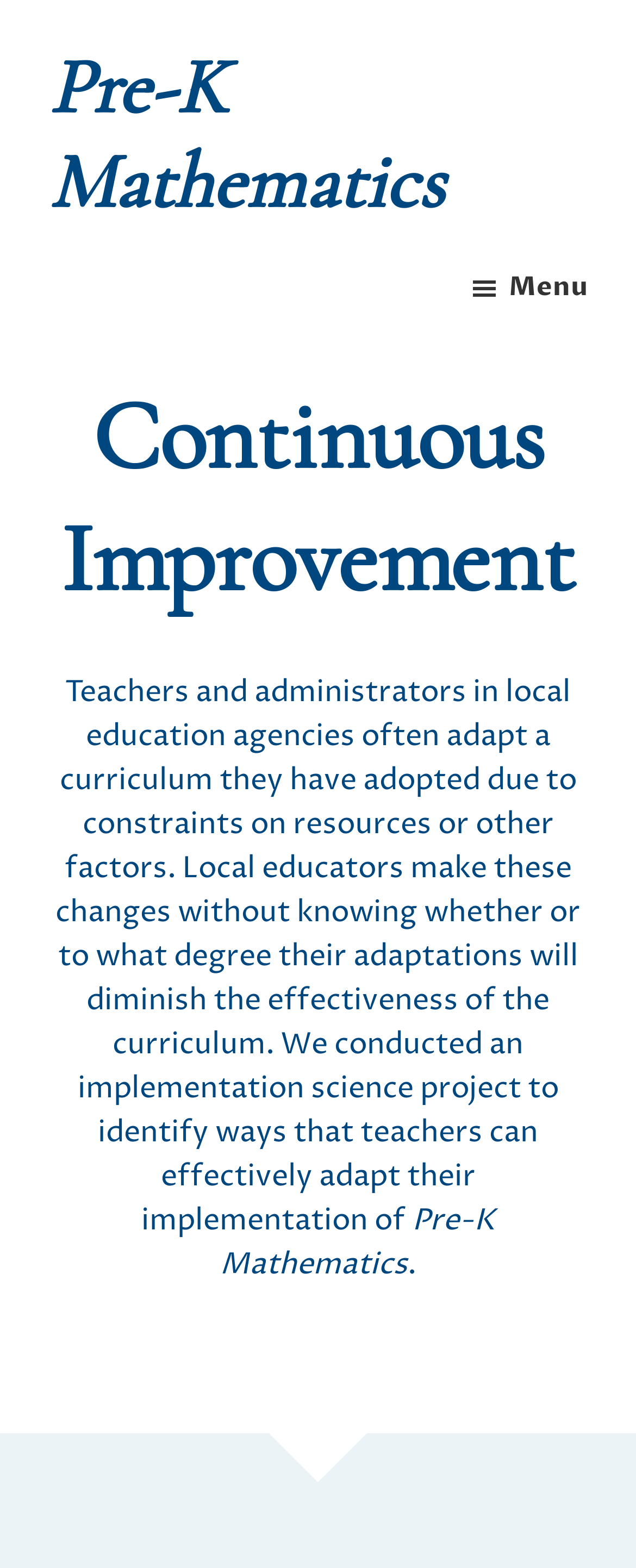What is the issue with adapting a curriculum?
Answer the question using a single word or phrase, according to the image.

Unknown effectiveness